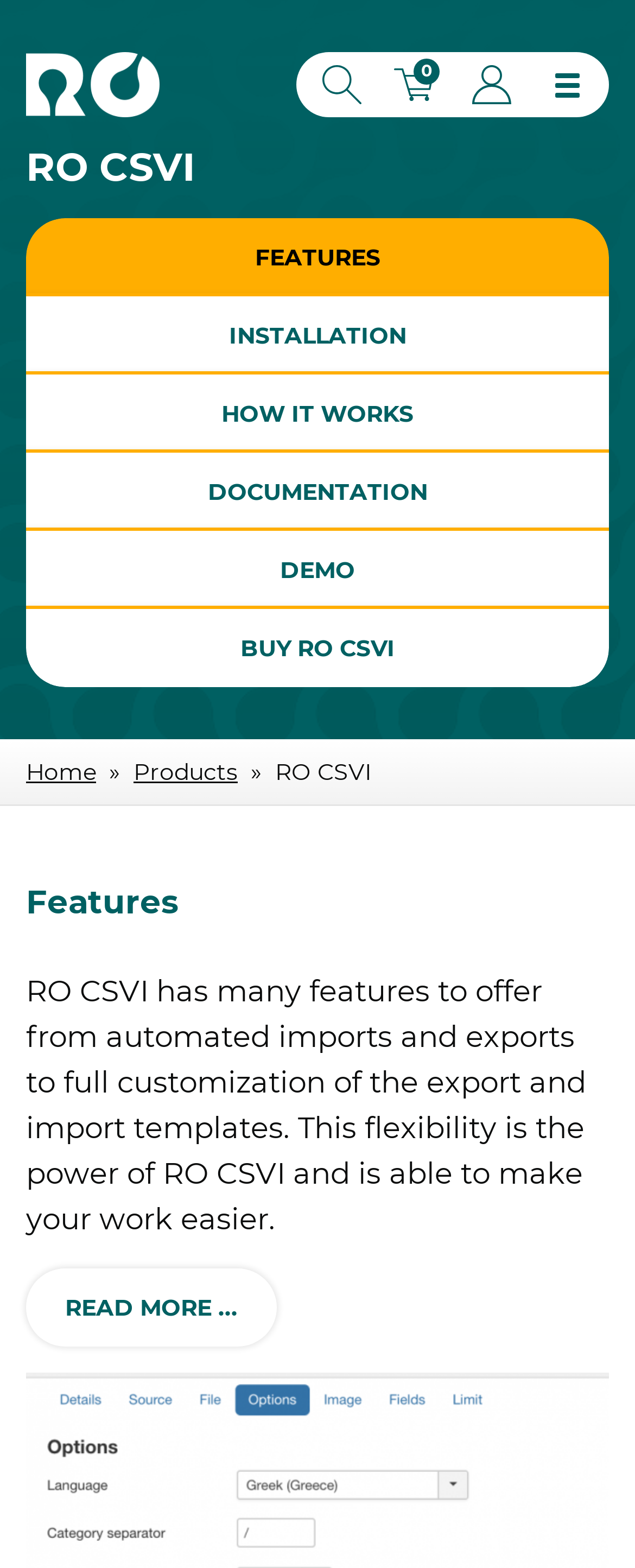Specify the bounding box coordinates of the area to click in order to follow the given instruction: "Read more about RO CSVI features."

[0.041, 0.809, 0.436, 0.859]